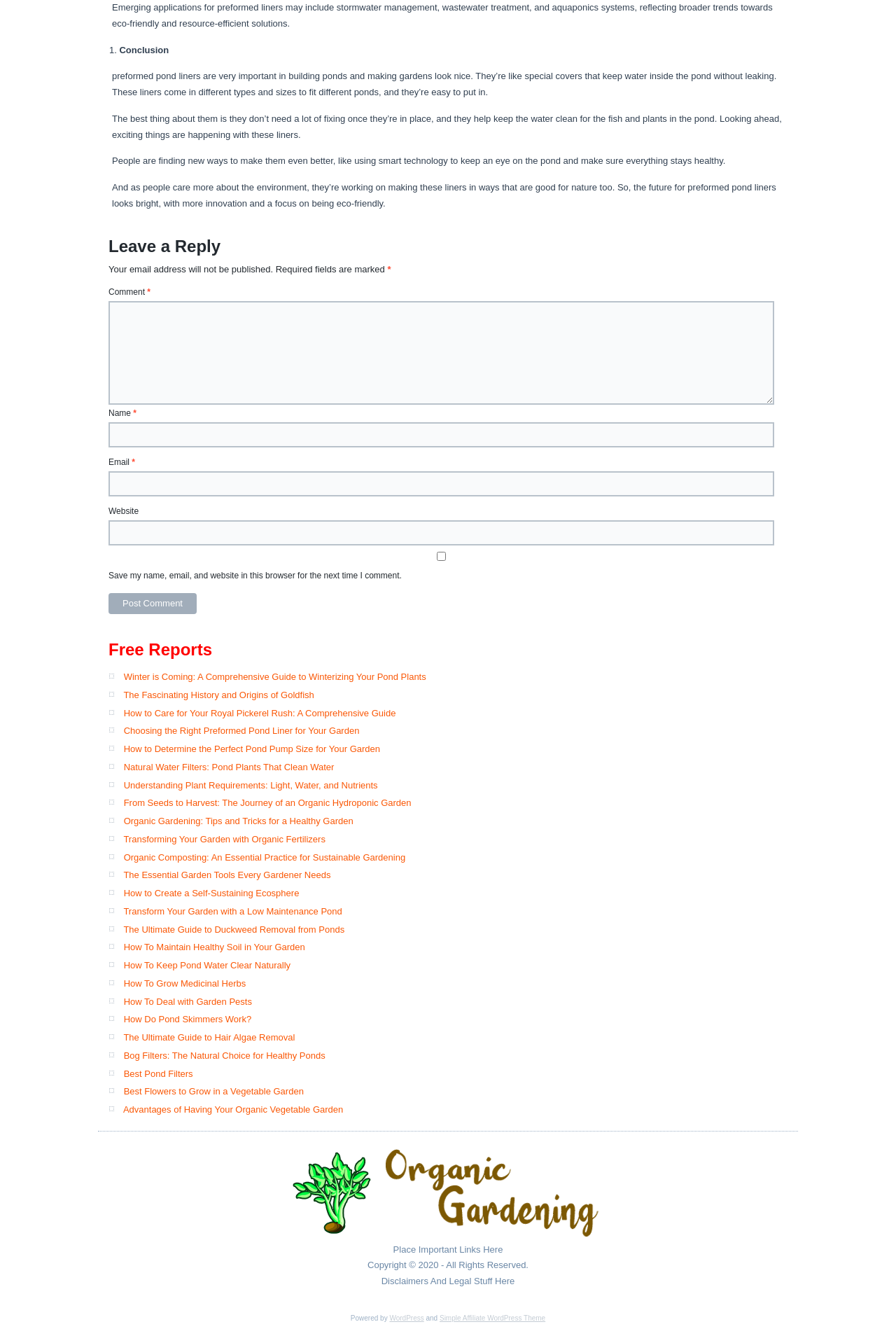Locate the bounding box coordinates of the UI element described by: "parent_node: Comment * name="comment"". The bounding box coordinates should consist of four float numbers between 0 and 1, i.e., [left, top, right, bottom].

[0.121, 0.227, 0.864, 0.305]